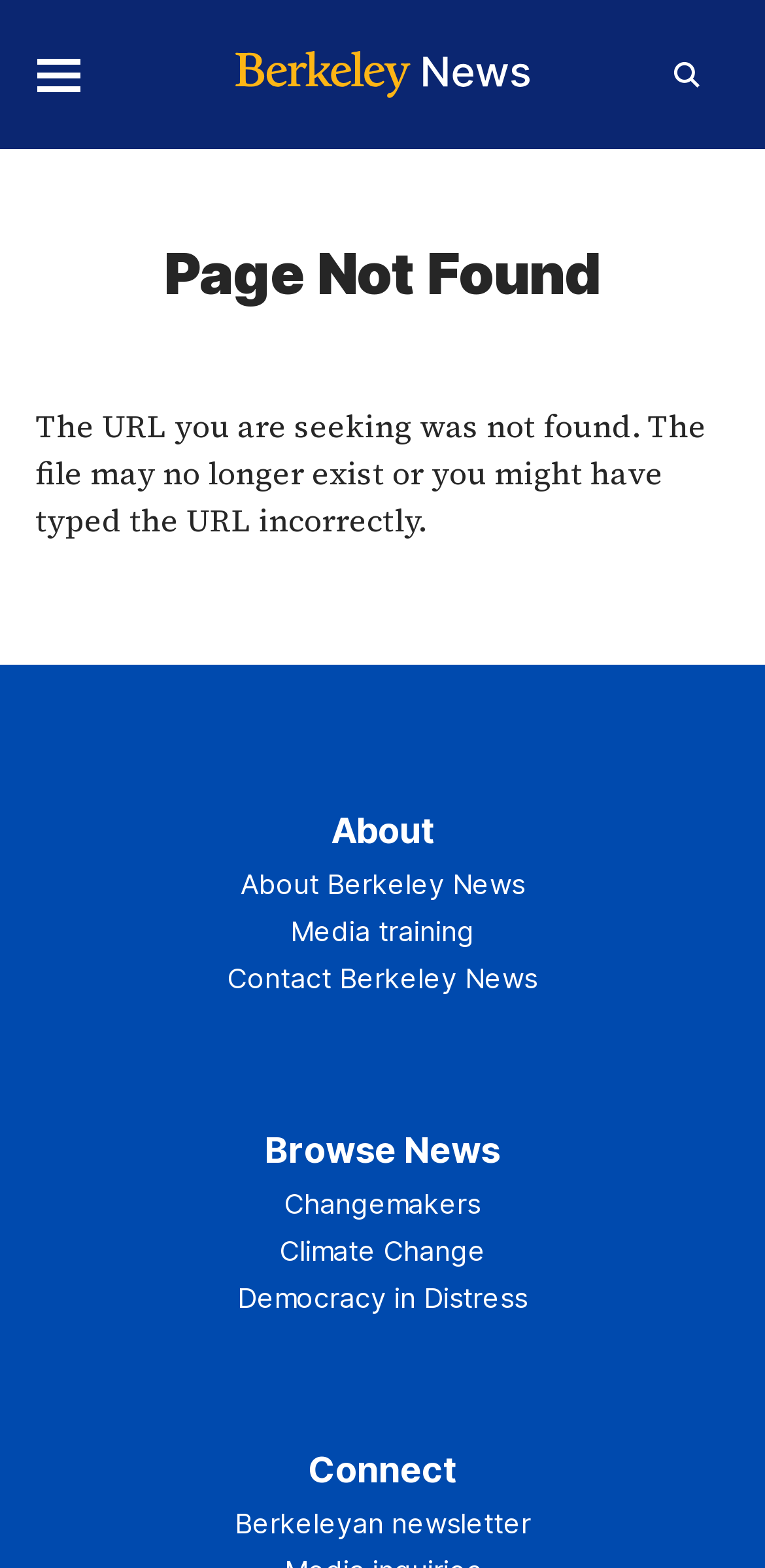Find and specify the bounding box coordinates that correspond to the clickable region for the instruction: "Contact Berkeley News".

[0.046, 0.609, 0.954, 0.639]